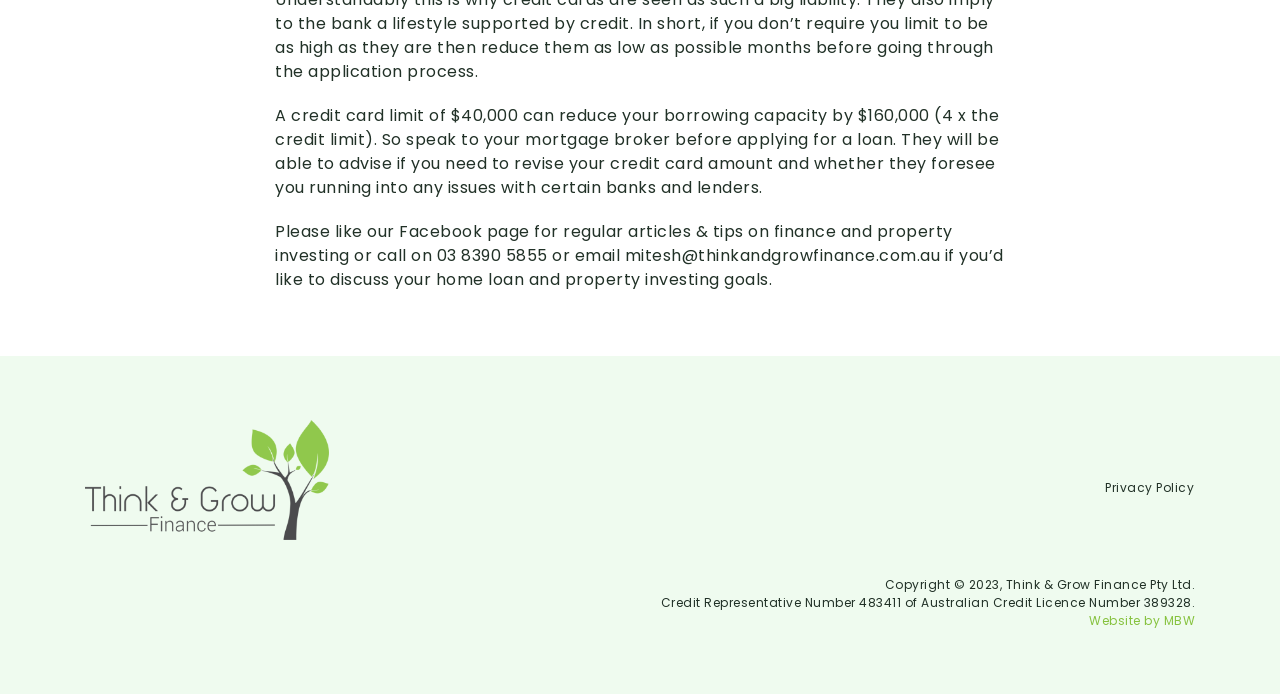Provide a brief response to the question using a single word or phrase: 
What is the Australian Credit Licence Number of Think & Grow Finance Pty Ltd?

389328